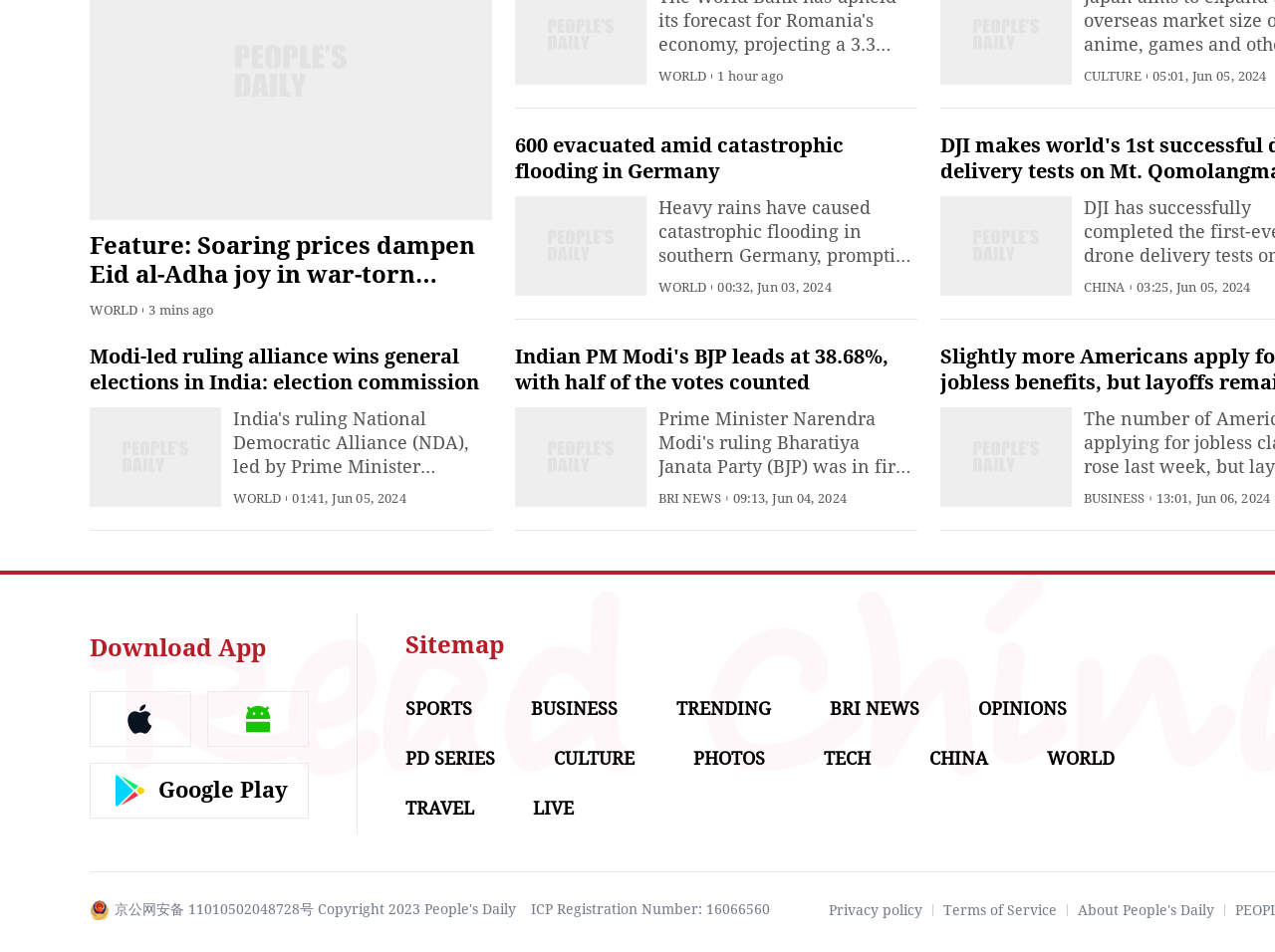Find the bounding box coordinates of the area to click in order to follow the instruction: "Learn about People's Daily".

[0.845, 0.948, 0.952, 0.964]